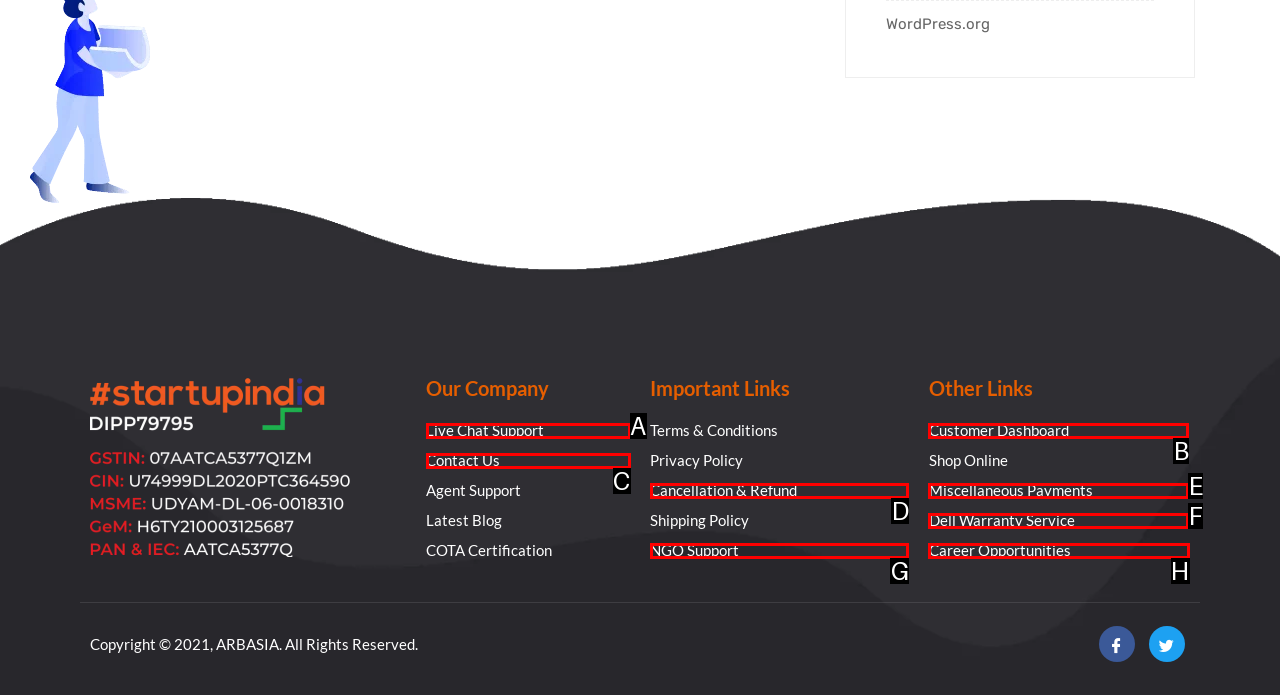Tell me which one HTML element I should click to complete this task: Click the 'admin' link Answer with the option's letter from the given choices directly.

None